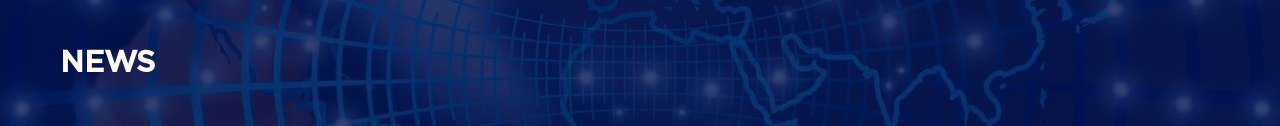Give a detailed account of the visual content in the image.

This image features a dynamic and visually engaging header for a news section, showcasing the word "NEWS" in bold, prominent text. The background is a rich blue, stylized with a grid pattern that suggests a global perspective, accompanied by soft glowing lights scattered throughout. This design creates a sense of connectivity and relevance, emphasizing the importance of the news content below it. The overall aesthetic effectively captures the viewer's attention and sets the tone for the updates related to AIGS Canada and its advocacy efforts concerning AI safety.